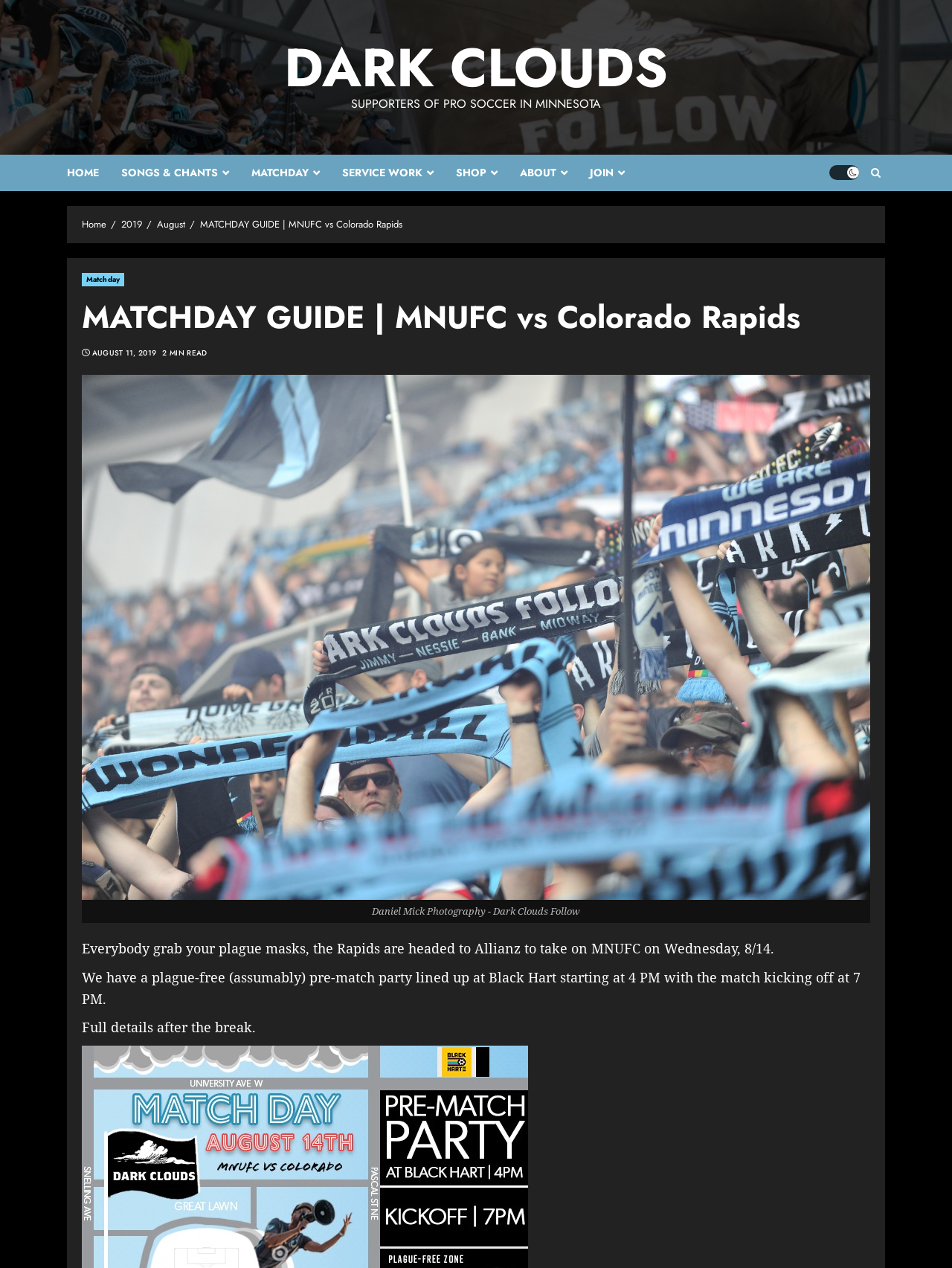Please specify the bounding box coordinates in the format (top-left x, top-left y, bottom-right x, bottom-right y), with all values as floating point numbers between 0 and 1. Identify the bounding box of the UI element described by: Service Work

[0.359, 0.122, 0.479, 0.15]